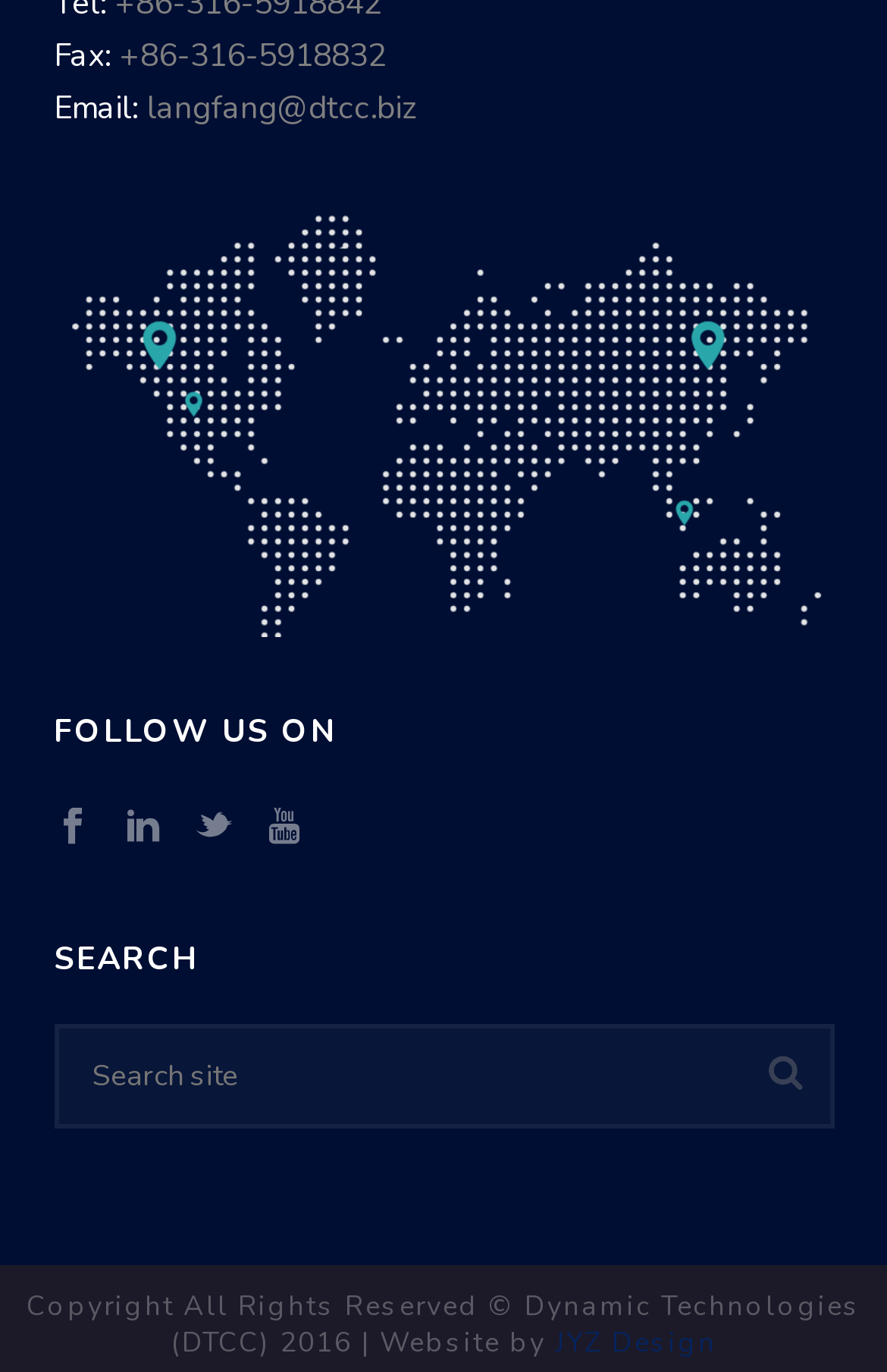What is the purpose of the textbox?
Provide a thorough and detailed answer to the question.

I looked at the textbox element and its adjacent StaticText element with the label 'SEARCH', and inferred that the textbox is used to search the website.